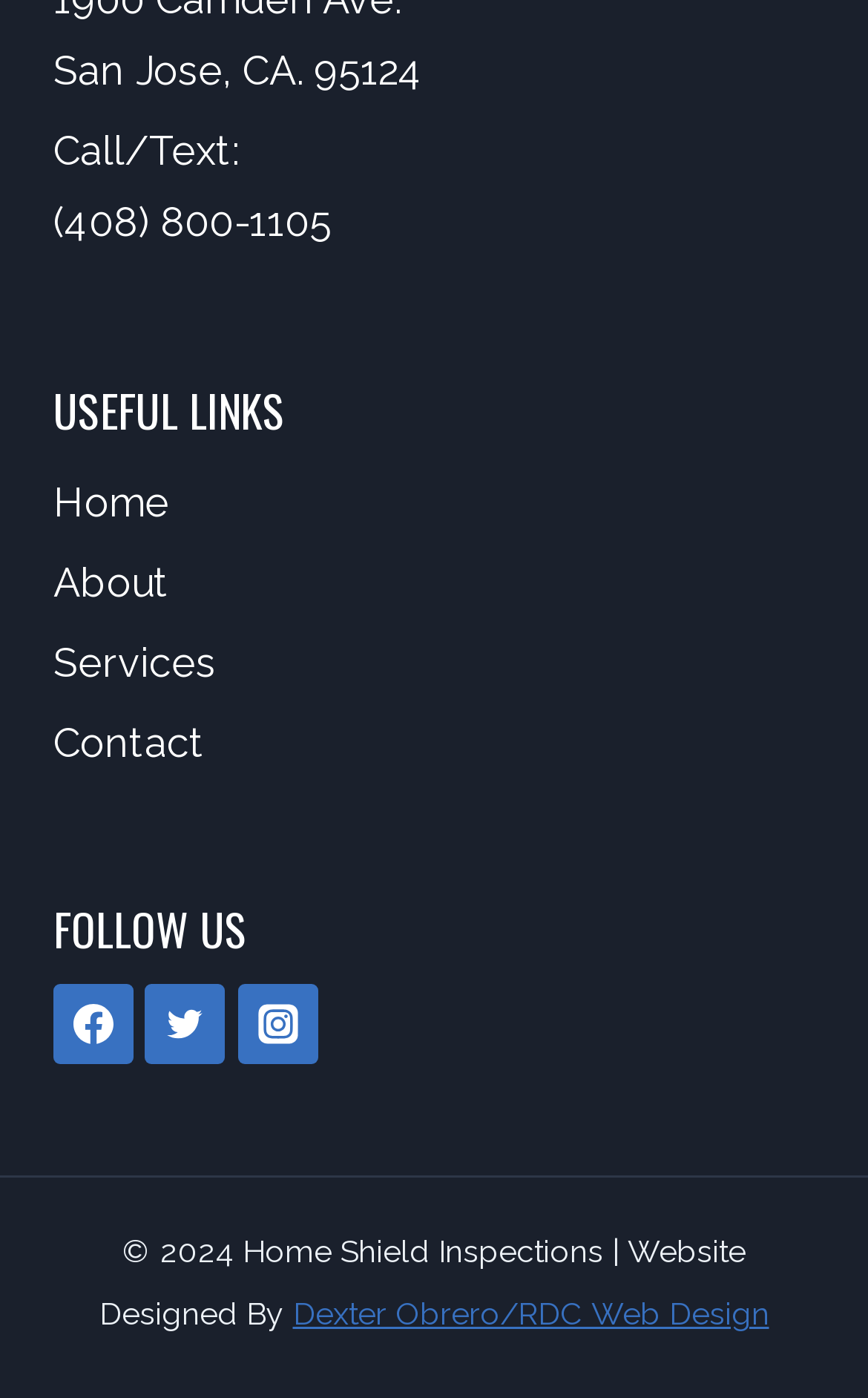How many main navigation links are there?
Please use the image to provide a one-word or short phrase answer.

4